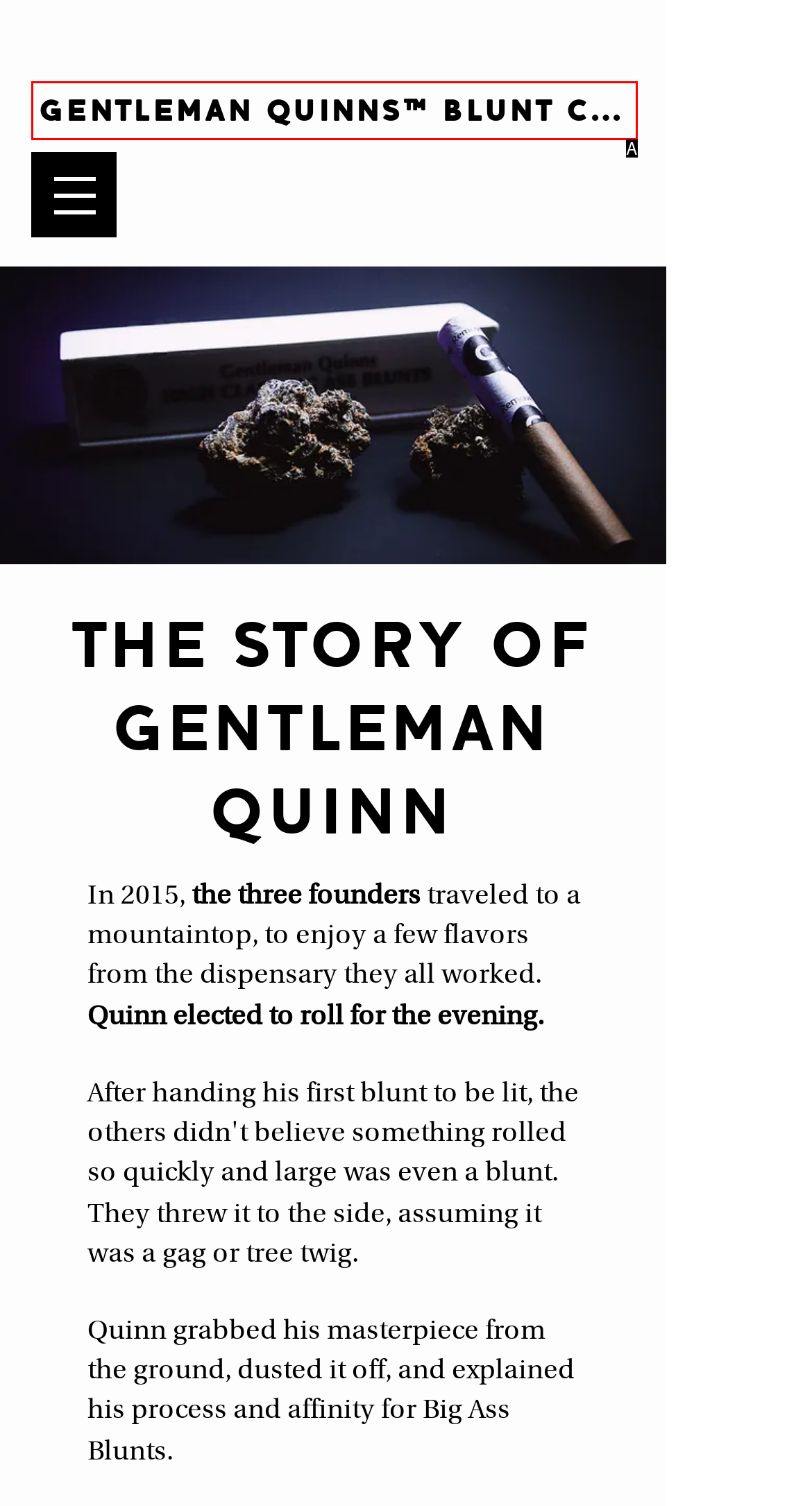Identify the letter of the UI element that fits the description: GENTLEMAN QUINNS™ BLUNT CO.
Respond with the letter of the option directly.

A